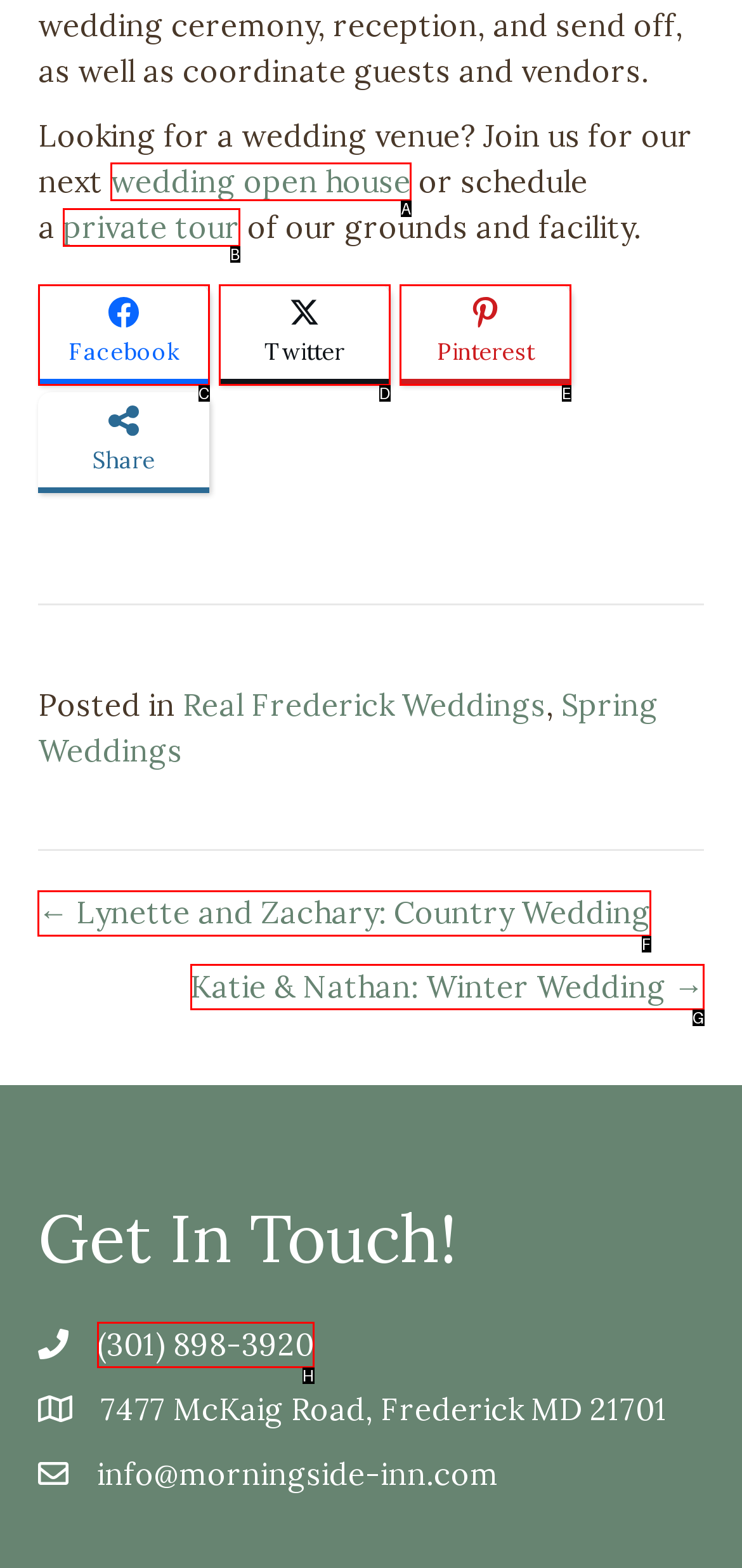From the available options, which lettered element should I click to complete this task: Read about Lynette and Zachary: Country Wedding?

F